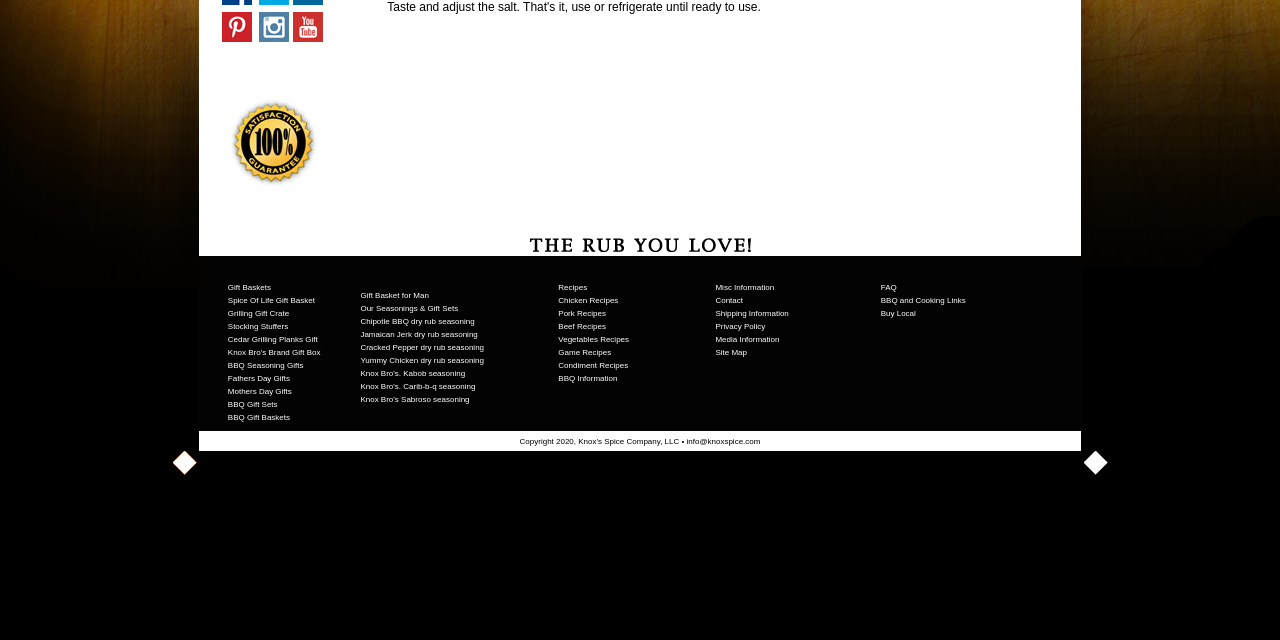For the element described, predict the bounding box coordinates as (top-left x, top-left y, bottom-right x, bottom-right y). All values should be between 0 and 1. Element description: Jamaican Jerk dry rub seasoning

[0.282, 0.516, 0.373, 0.53]